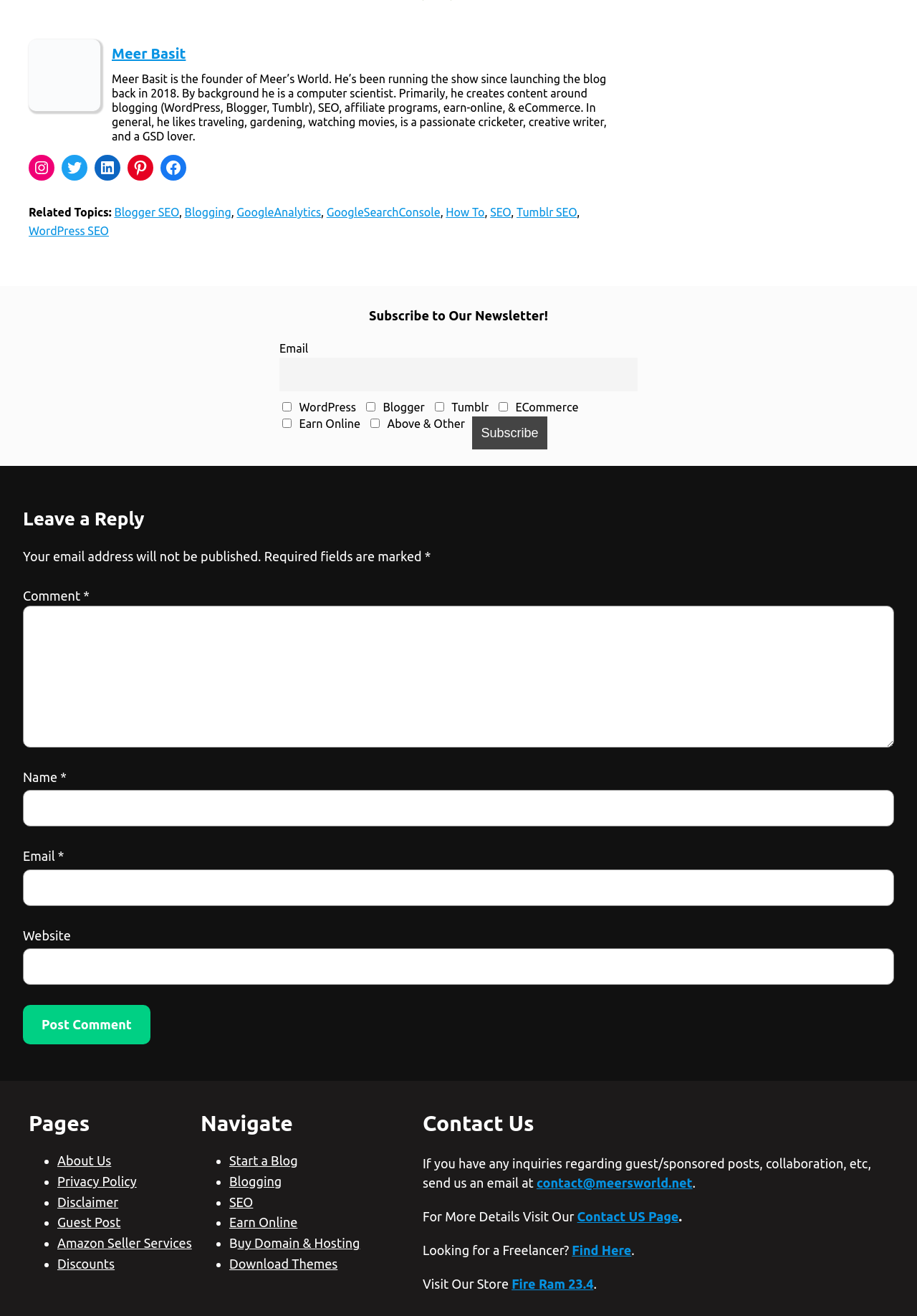Who is the founder of Meer's World?
Please use the image to provide an in-depth answer to the question.

The answer can be found in the static text element that describes Meer Basit as the founder of Meer's World. This element is located at the top of the webpage and provides a brief introduction to Meer Basit.